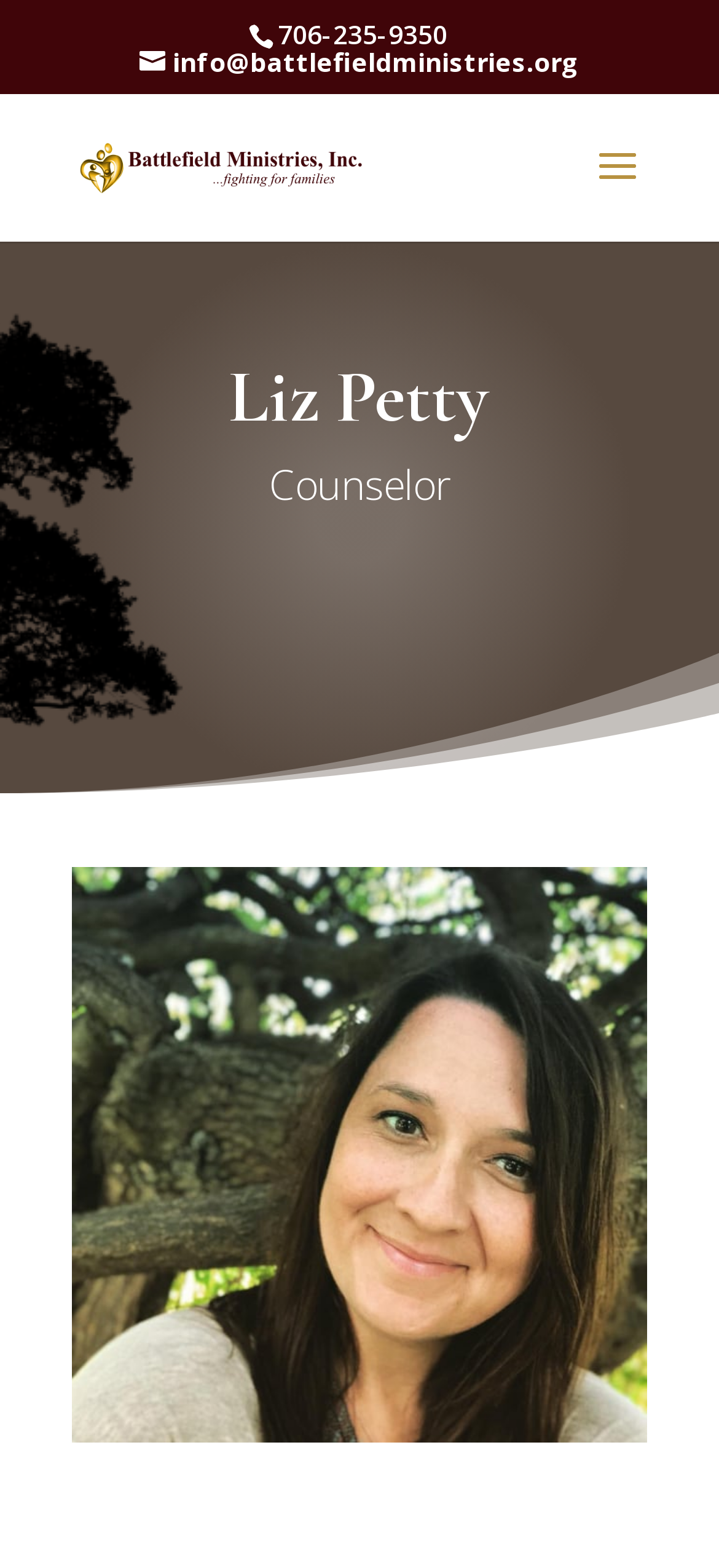Bounding box coordinates are specified in the format (top-left x, top-left y, bottom-right x, bottom-right y). All values are floating point numbers bounded between 0 and 1. Please provide the bounding box coordinate of the region this sentence describes: alt="Battlefield Ministries"

[0.11, 0.092, 0.51, 0.118]